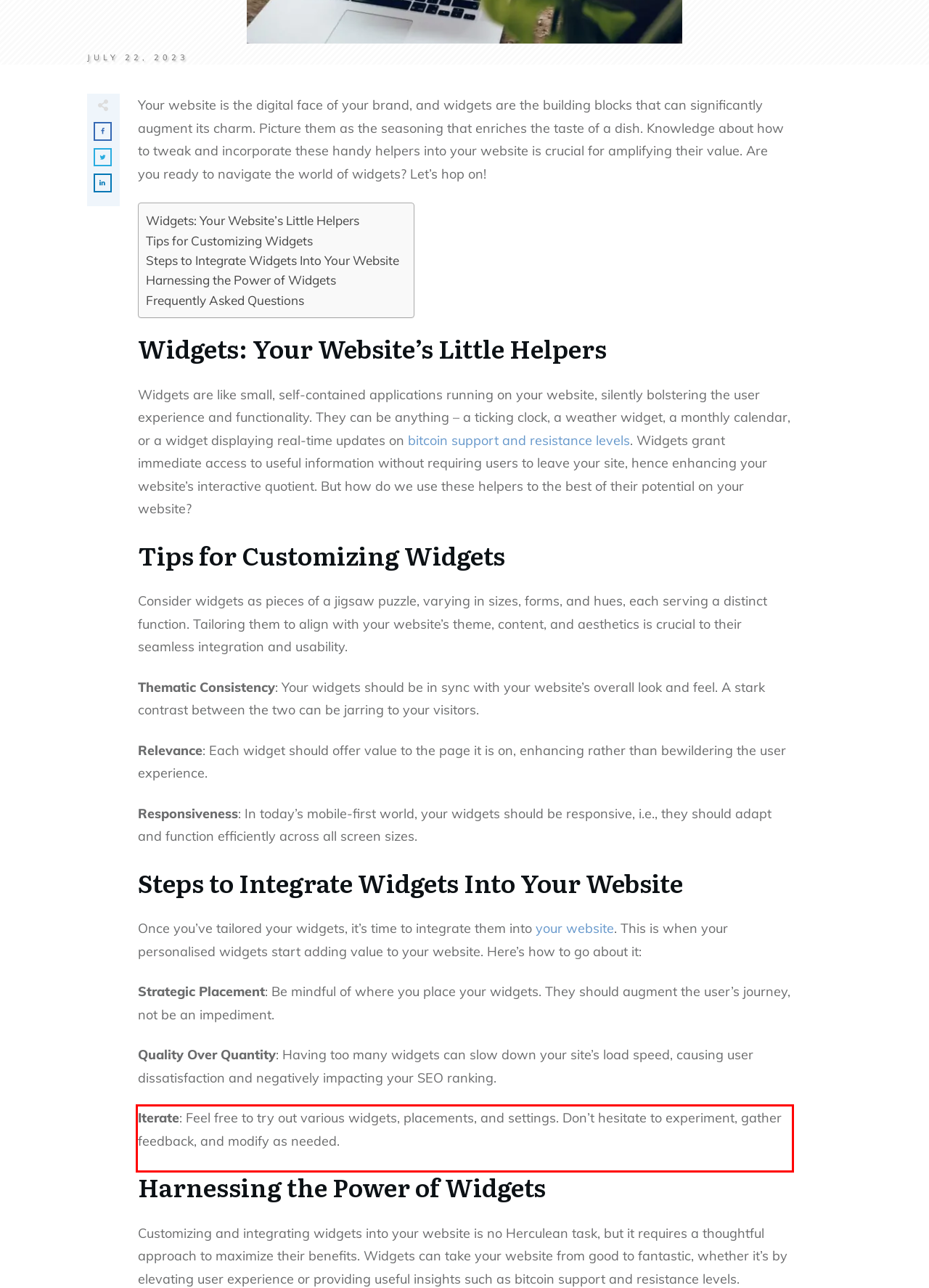You are provided with a screenshot of a webpage that includes a red bounding box. Extract and generate the text content found within the red bounding box.

Iterate: Feel free to try out various widgets, placements, and settings. Don’t hesitate to experiment, gather feedback, and modify as needed.